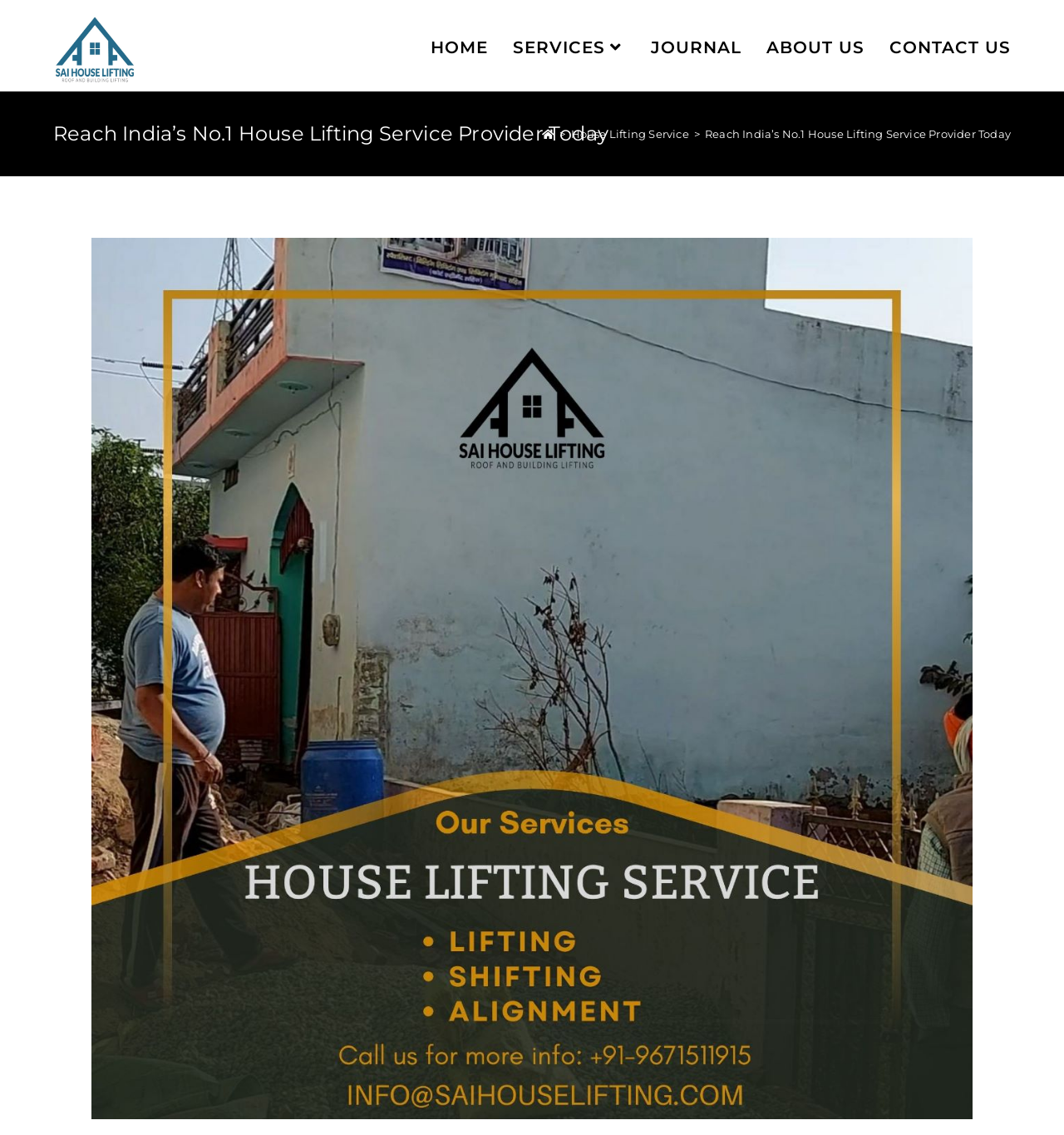What is the main image on the webpage?
Answer the question in as much detail as possible.

The main image is located below the navigation links and it is an image of a house being lifted, with the text 'House Lifting 2' written on it.